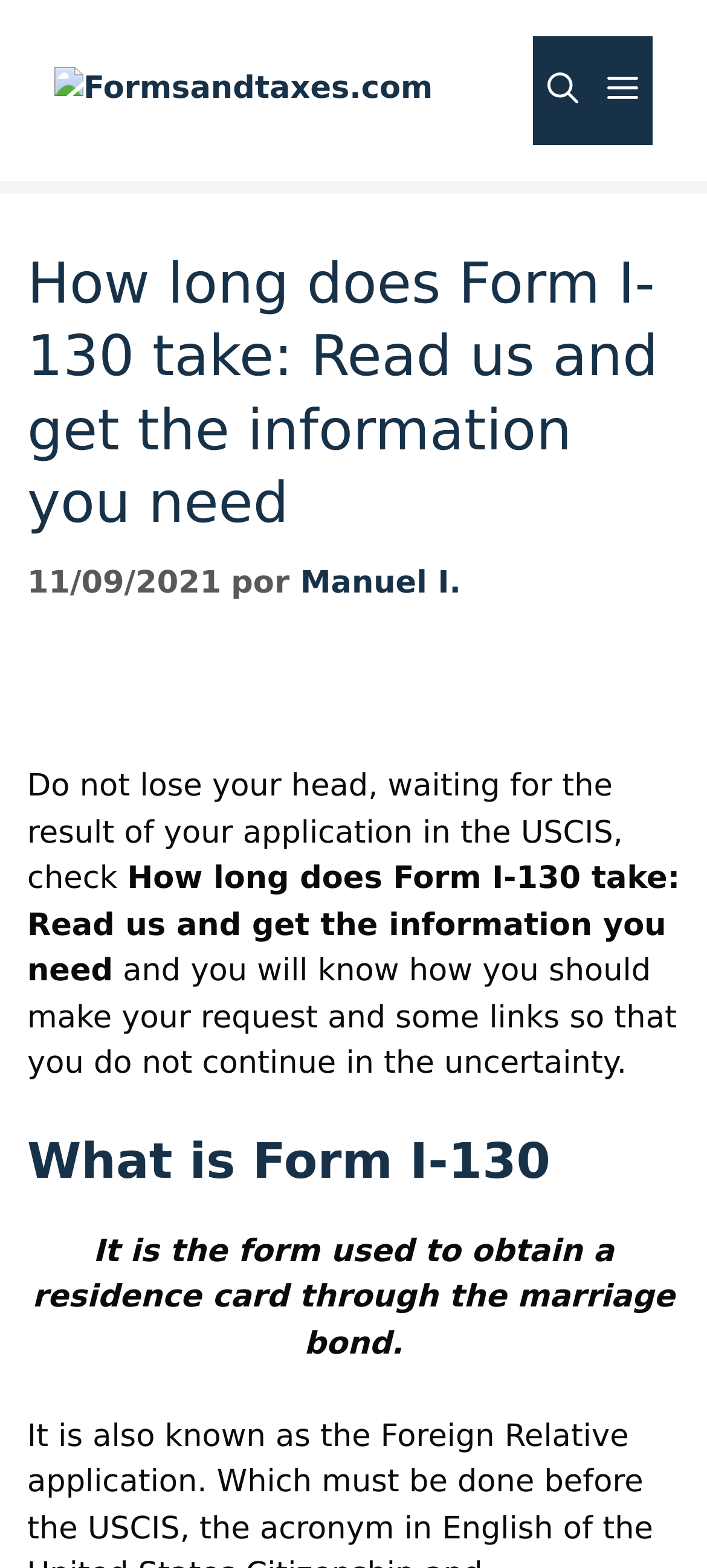What is the primary heading on this webpage?

How long does Form I-130 take: Read us and get the information you need